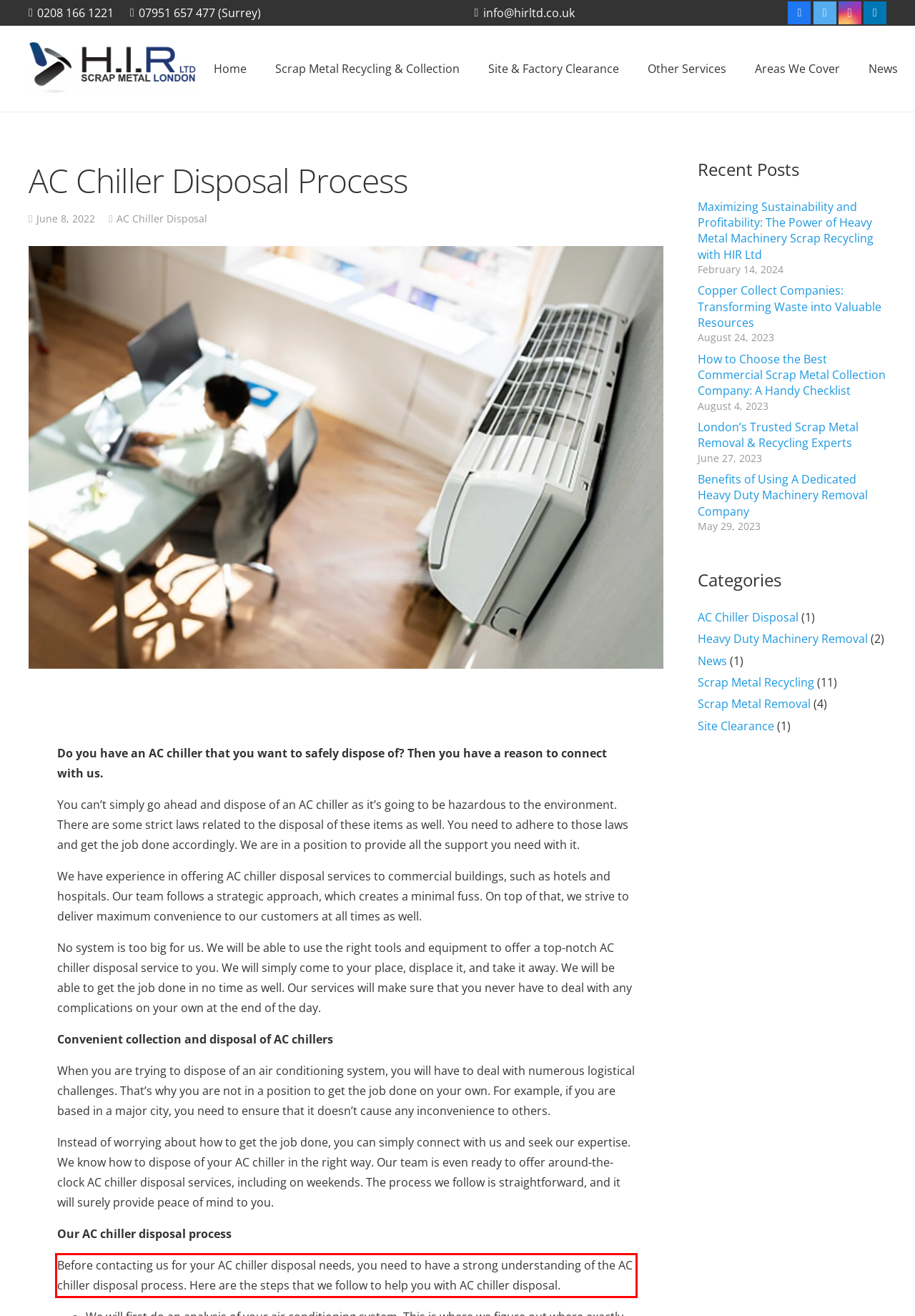Please look at the webpage screenshot and extract the text enclosed by the red bounding box.

Before contacting us for your AC chiller disposal needs, you need to have a strong understanding of the AC chiller disposal process. Here are the steps that we follow to help you with AC chiller disposal.